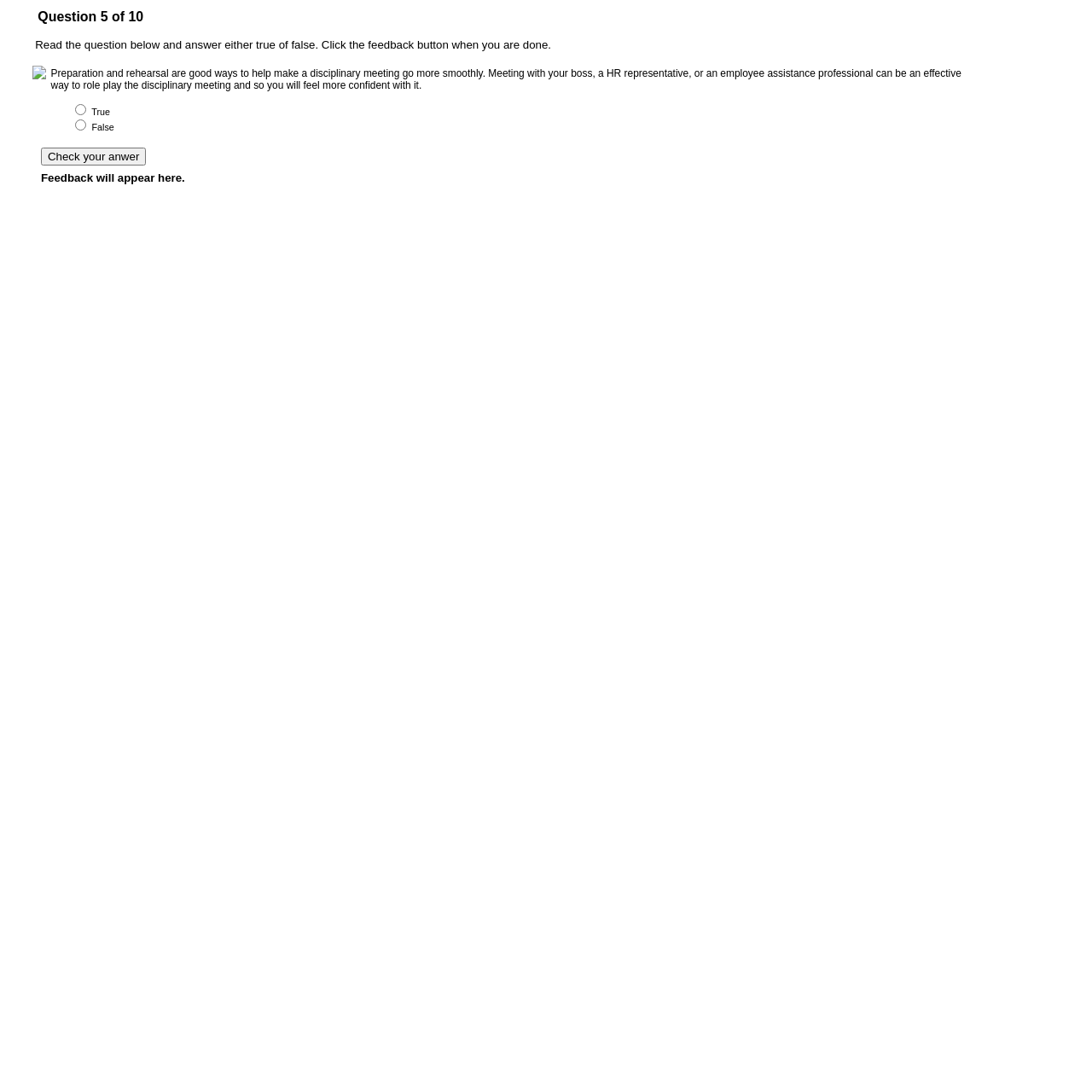What is the format of the answer required for this question?
Based on the image, provide a one-word or brief-phrase response.

True or False